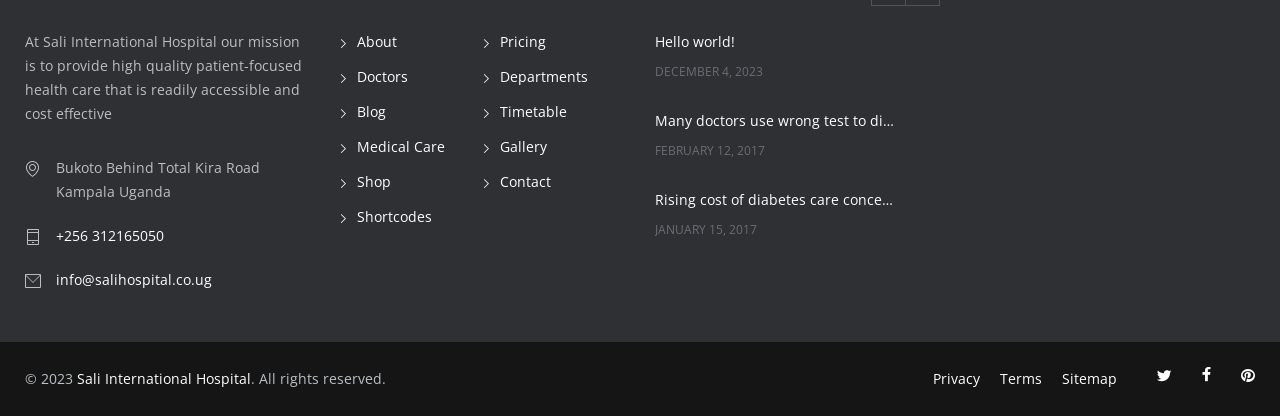Answer the question using only one word or a concise phrase: How many social media links are there at the bottom of the page?

3